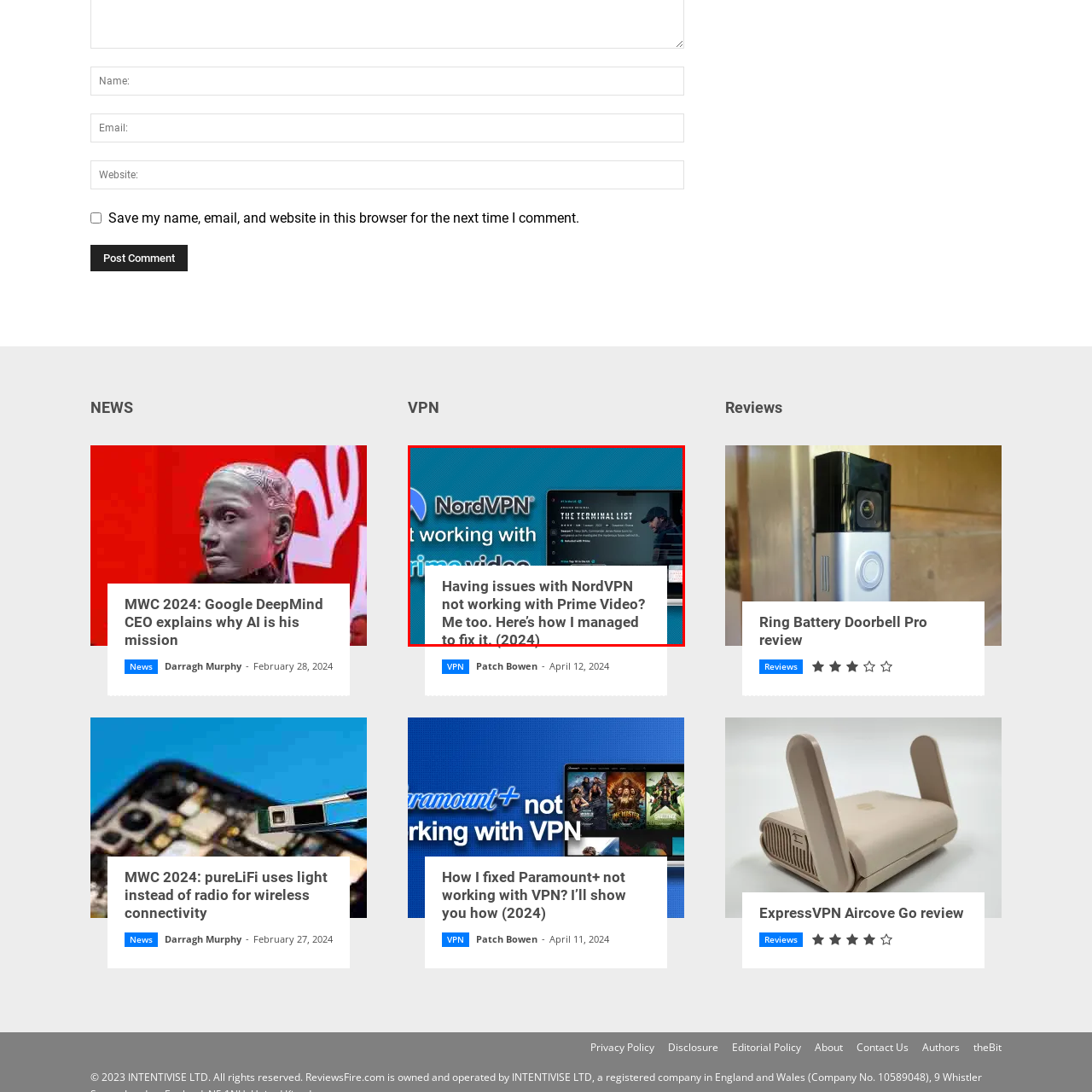What device is shown in the image?
Inspect the image within the red bounding box and answer concisely using one word or a short phrase.

Tablet device